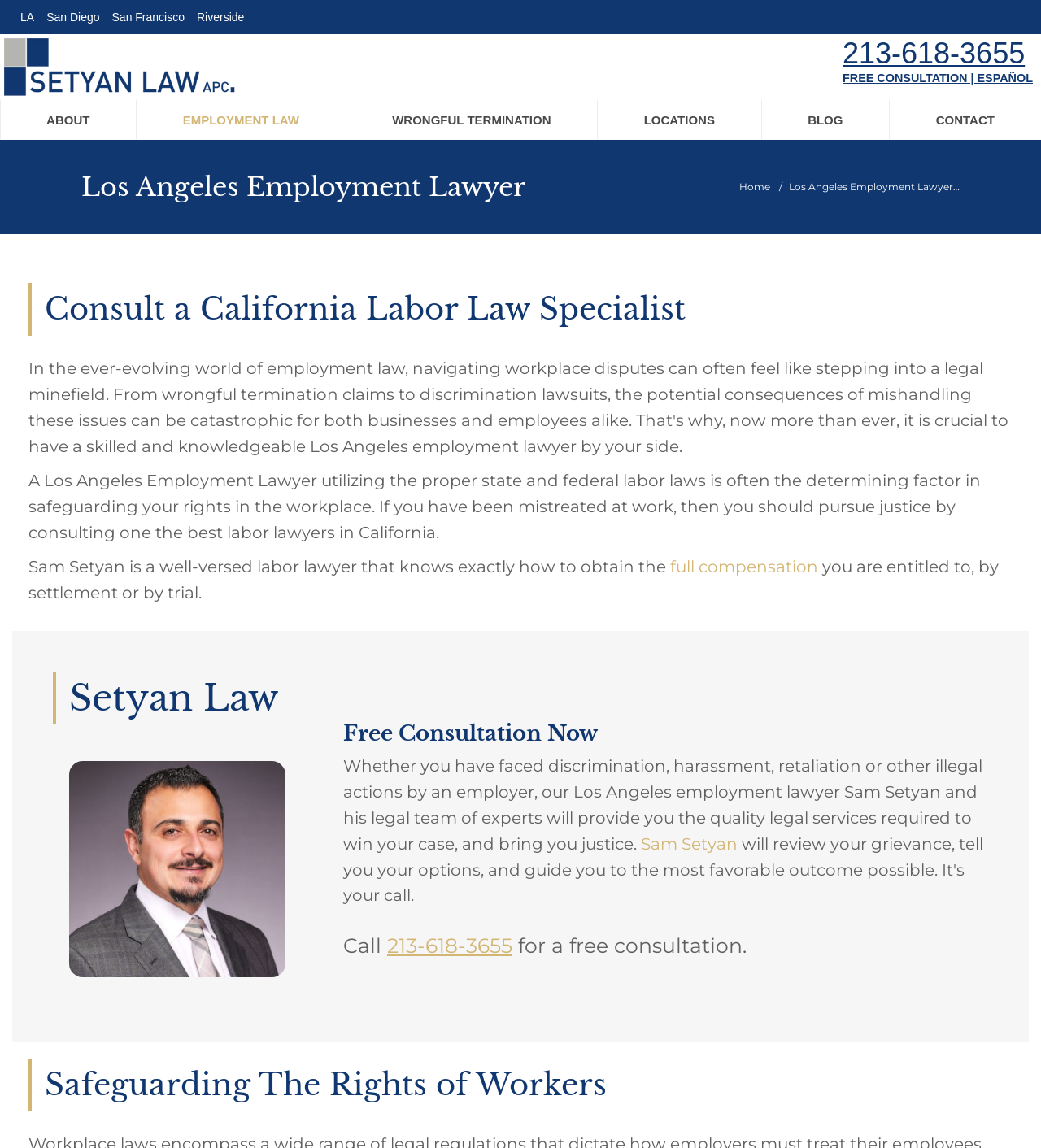Answer briefly with one word or phrase:
What cities are mentioned on the webpage?

LA, San Diego, San Francisco, Riverside